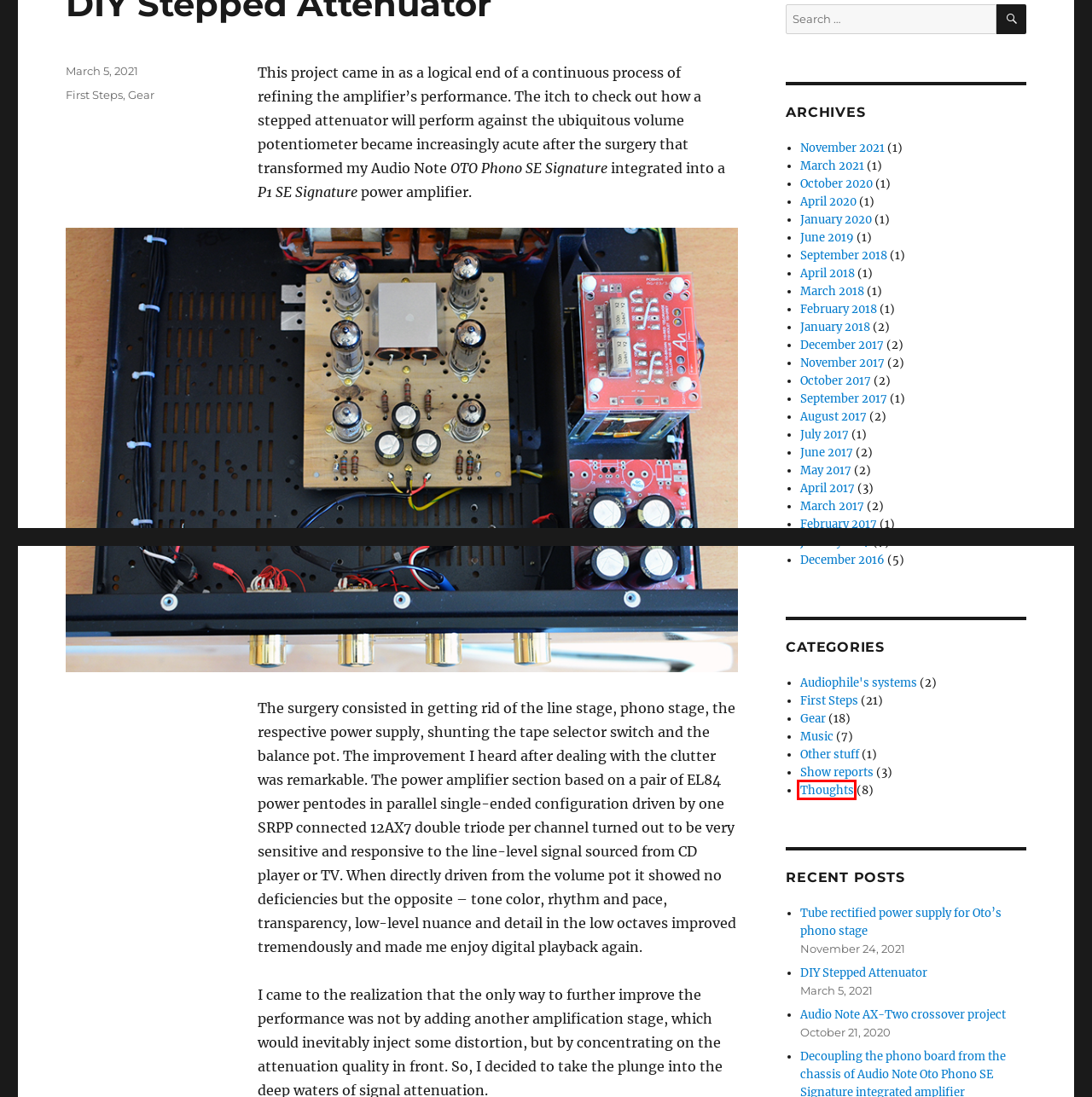Inspect the screenshot of a webpage with a red rectangle bounding box. Identify the webpage description that best corresponds to the new webpage after clicking the element inside the bounding box. Here are the candidates:
A. November 2021 – audio at home
B. Thoughts – audio at home
C. February 2017 – audio at home
D. December 2017 – audio at home
E. January 2017 – audio at home
F. First Steps – audio at home
G. October 2017 – audio at home
H. Tube rectified power supply for Oto’s phono stage – audio at home

B